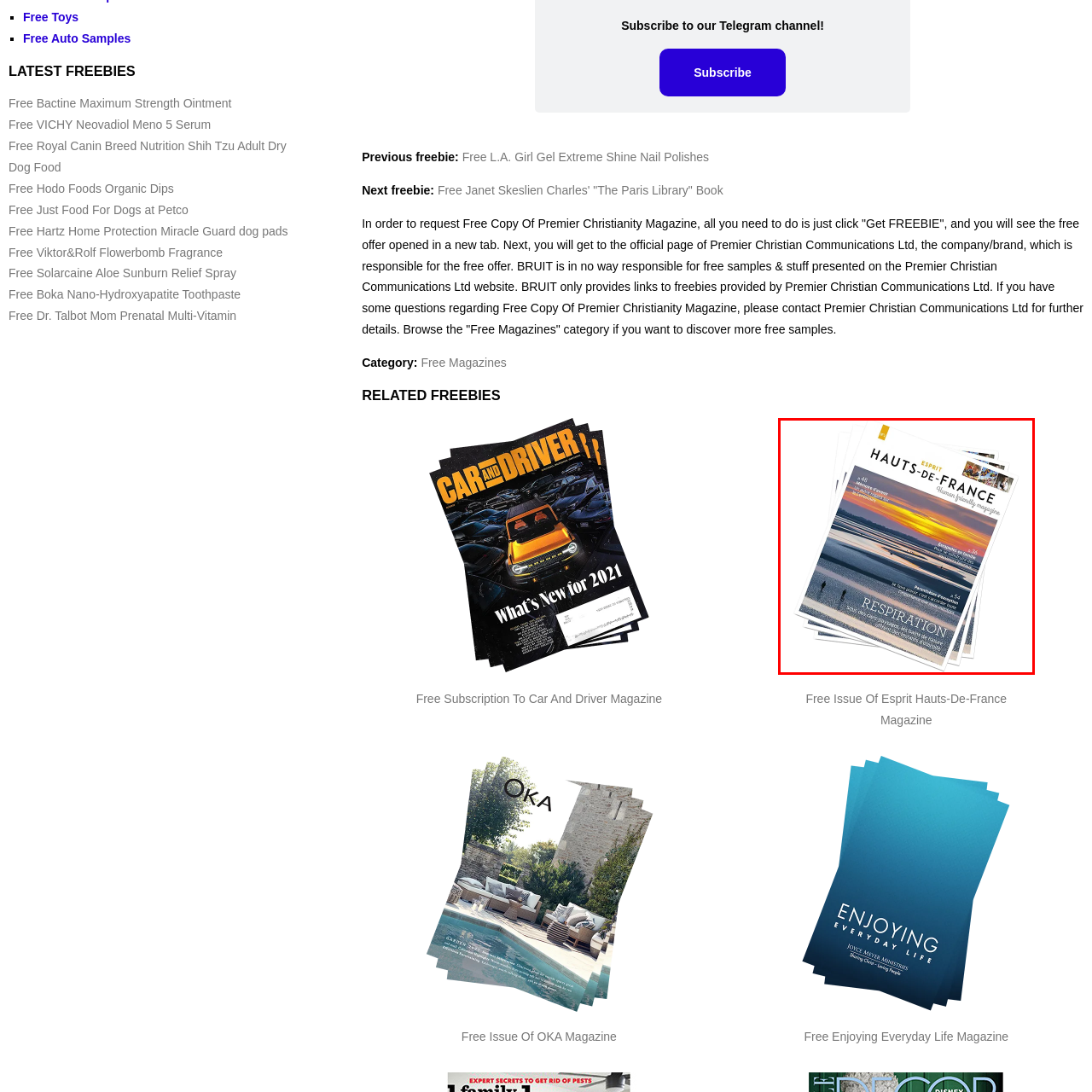Refer to the image contained within the red box, What is the dominant color scheme of the sunset?
 Provide your response as a single word or phrase.

Orange and yellow